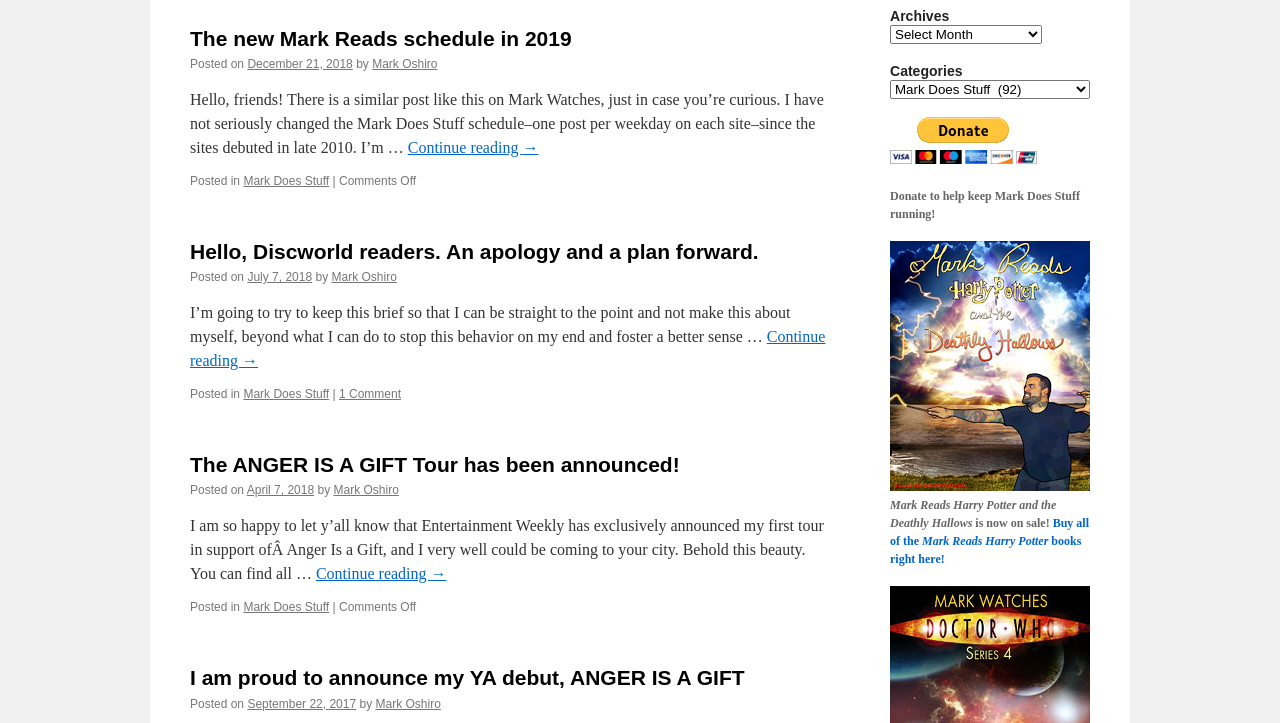Please determine the bounding box coordinates for the UI element described as: "Mark Oshiro".

[0.293, 0.964, 0.344, 0.983]